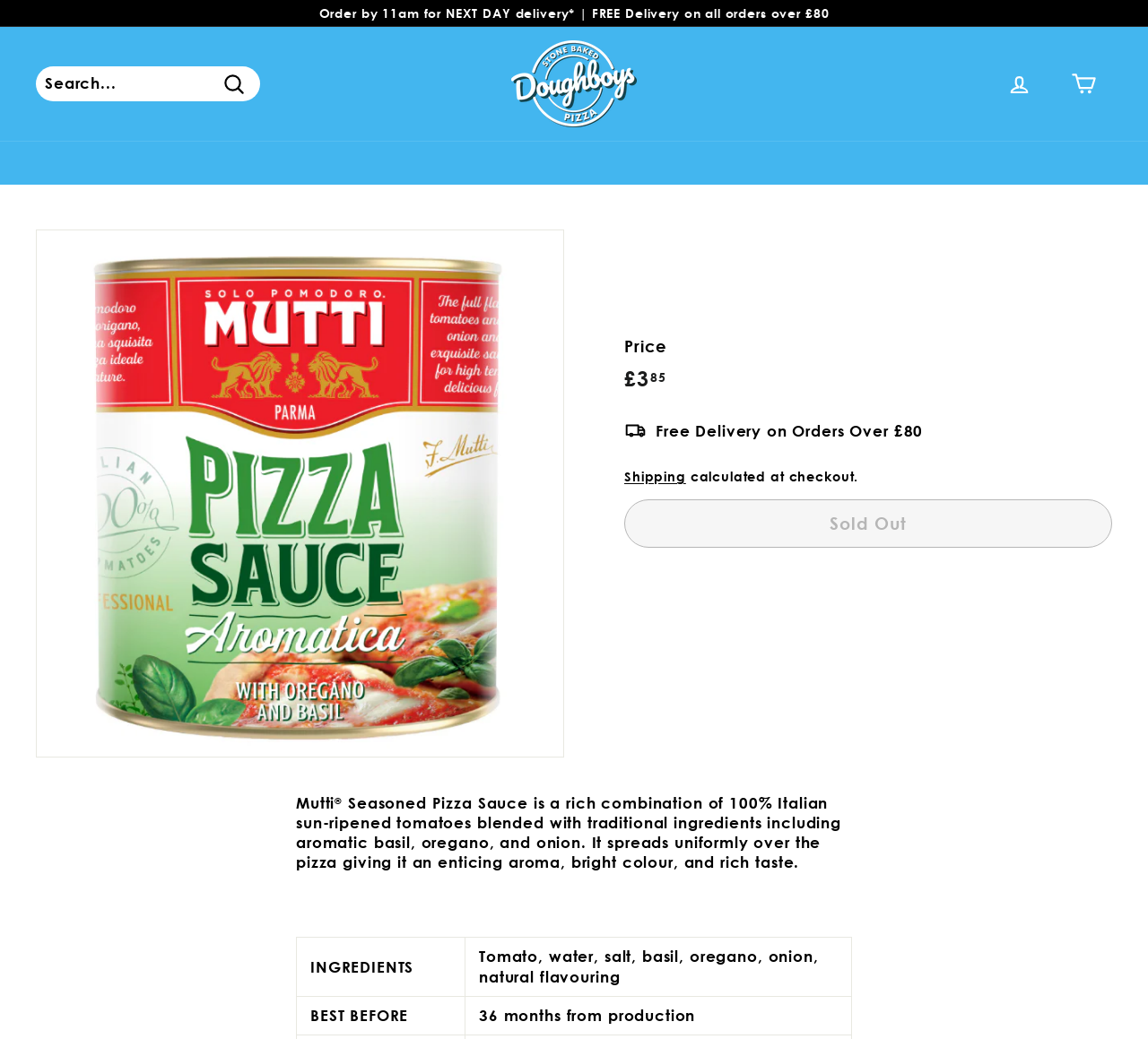Can you pinpoint the bounding box coordinates for the clickable element required for this instruction: "Search for products"? The coordinates should be four float numbers between 0 and 1, i.e., [left, top, right, bottom].

[0.031, 0.064, 0.227, 0.097]